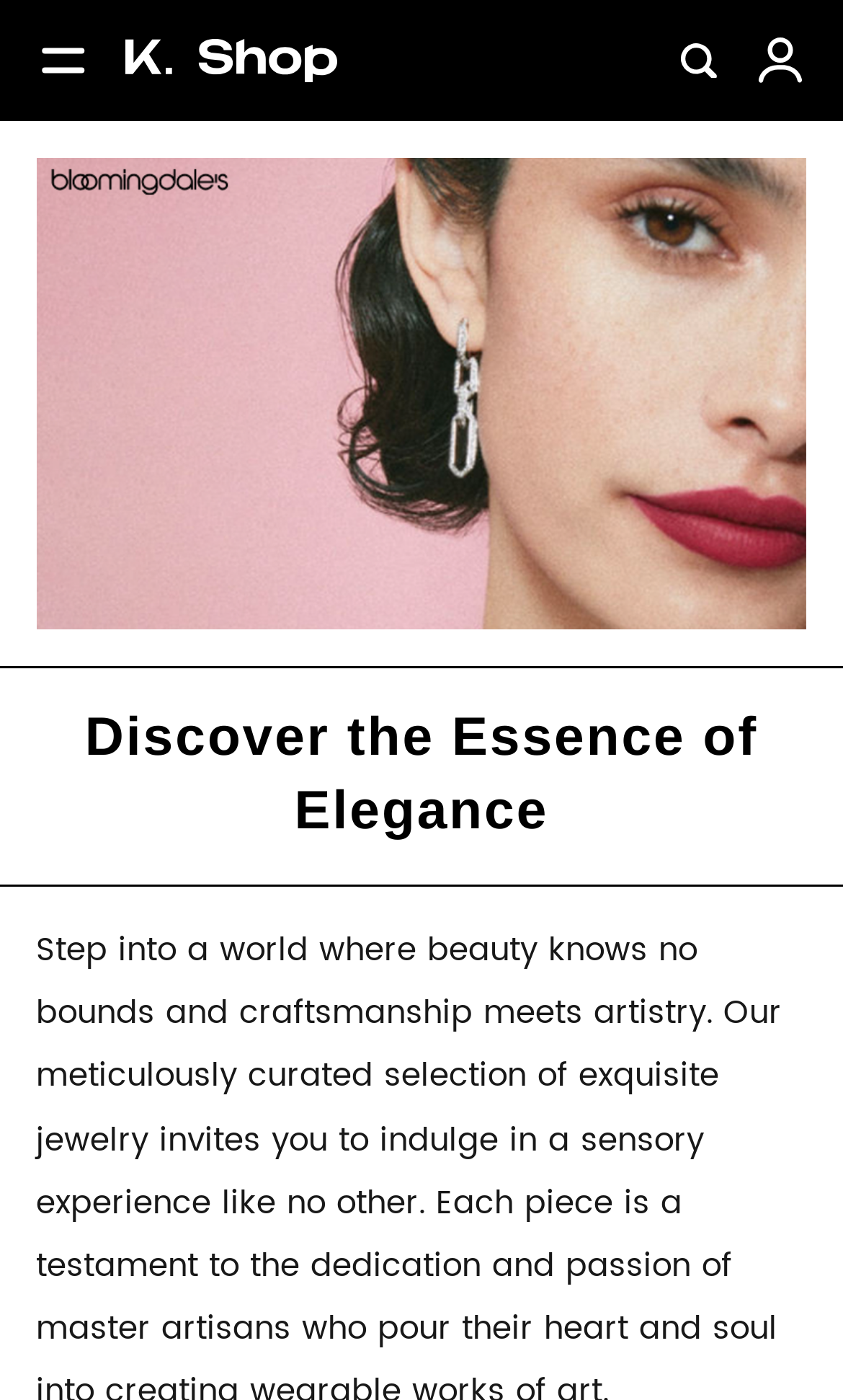Based on the visual content of the image, answer the question thoroughly: What is the main theme of the webpage?

The main theme of the webpage can be inferred from the text 'Discover the Essence of Elegance' which is prominently displayed on the page, suggesting that the webpage is related to elegance in some way.